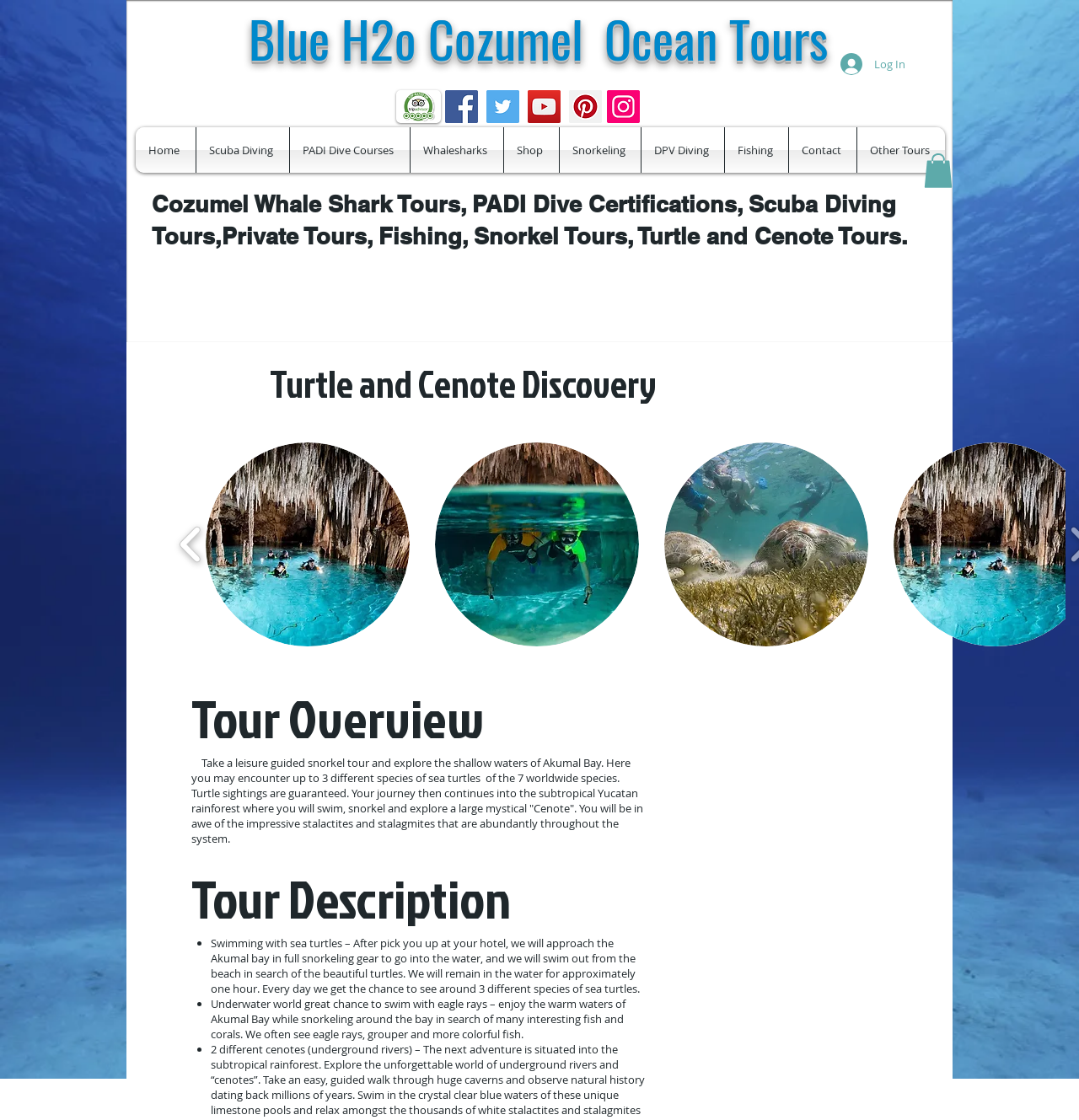What is the location of the snorkeling tour?
Please look at the screenshot and answer using one word or phrase.

Akumal Bay